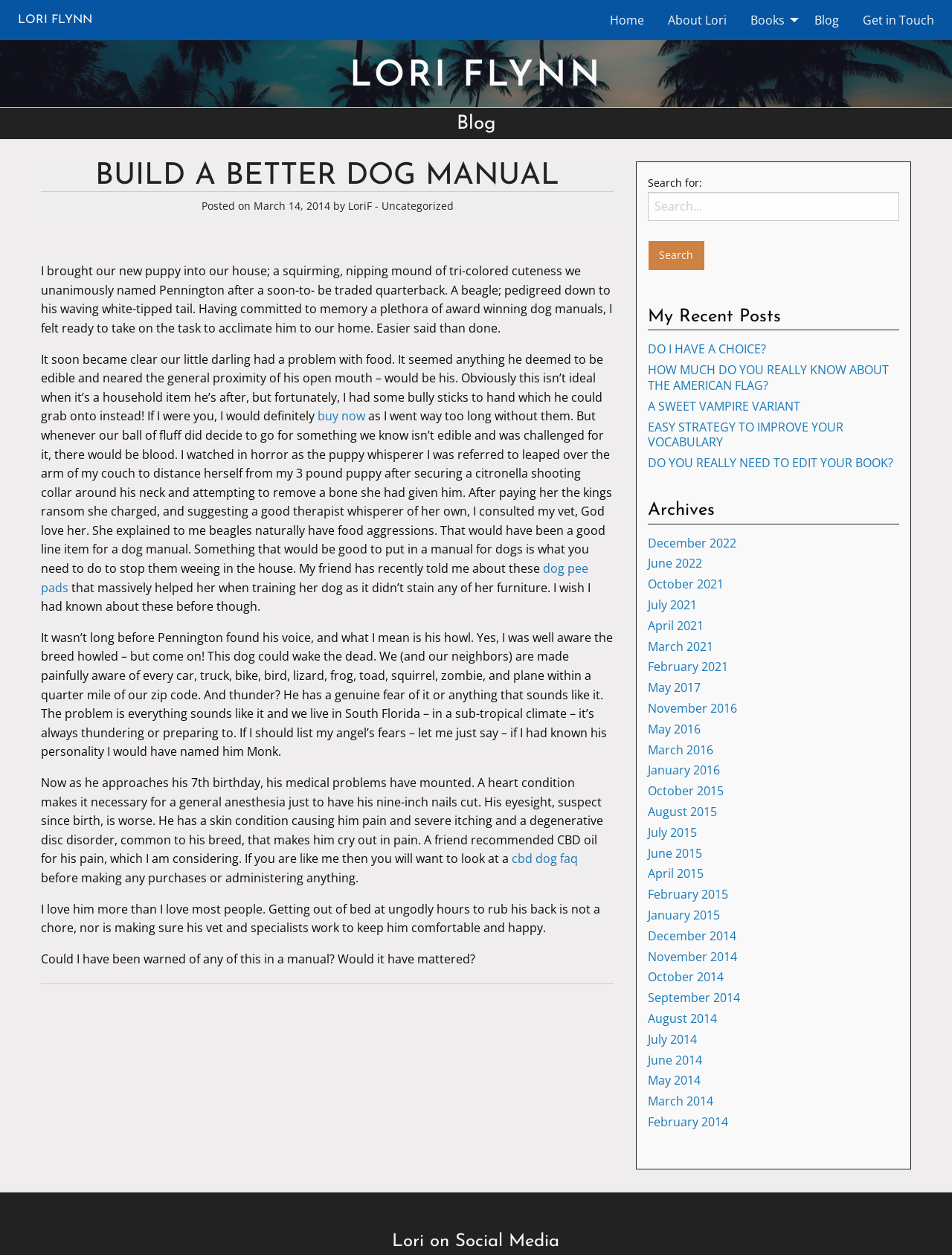Illustrate the webpage thoroughly, mentioning all important details.

This webpage is a blog written by Lori Flynn, with a focus on her experiences with her dog, Pennington. At the top of the page, there is a horizontal menu bar with links to different sections of the website, including "Home", "About Lori", "Books", "Blog", and "Get in Touch". Below the menu bar, there is a heading that reads "BUILD A BETTER DOG MANUAL" and a subheading that indicates the post was written on March 14, 2014.

The main content of the page is a long article about Lori's experiences with her dog, Pennington. The article is divided into several paragraphs, with headings and subheadings throughout. The text describes Lori's struggles with training Pennington, including his food aggression and howling, as well as his medical problems and Lori's efforts to care for him.

Throughout the article, there are several links to other websites and resources, including a link to buy bully sticks, dog pee pads, and CBD oil for dogs. There are also several mentions of other blog posts and articles, including a link to a FAQ about CBD oil for dogs.

To the right of the main content, there is a sidebar with several sections, including a search bar, a list of recent posts, and an archives section with links to posts from different months and years. The sidebar takes up about a quarter of the page and is separated from the main content by a horizontal line.

Overall, the webpage is a personal blog post about Lori's experiences with her dog, with a focus on her struggles and triumphs as a dog owner. The page is well-organized and easy to navigate, with clear headings and links to additional resources.